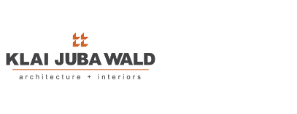What is the firm's specialization?
Use the information from the image to give a detailed answer to the question.

The words 'architecture + interiors' are elegantly rendered in a lighter font below the firm's name, emphasizing the firm's specialization in both architectural design and interior decoration.